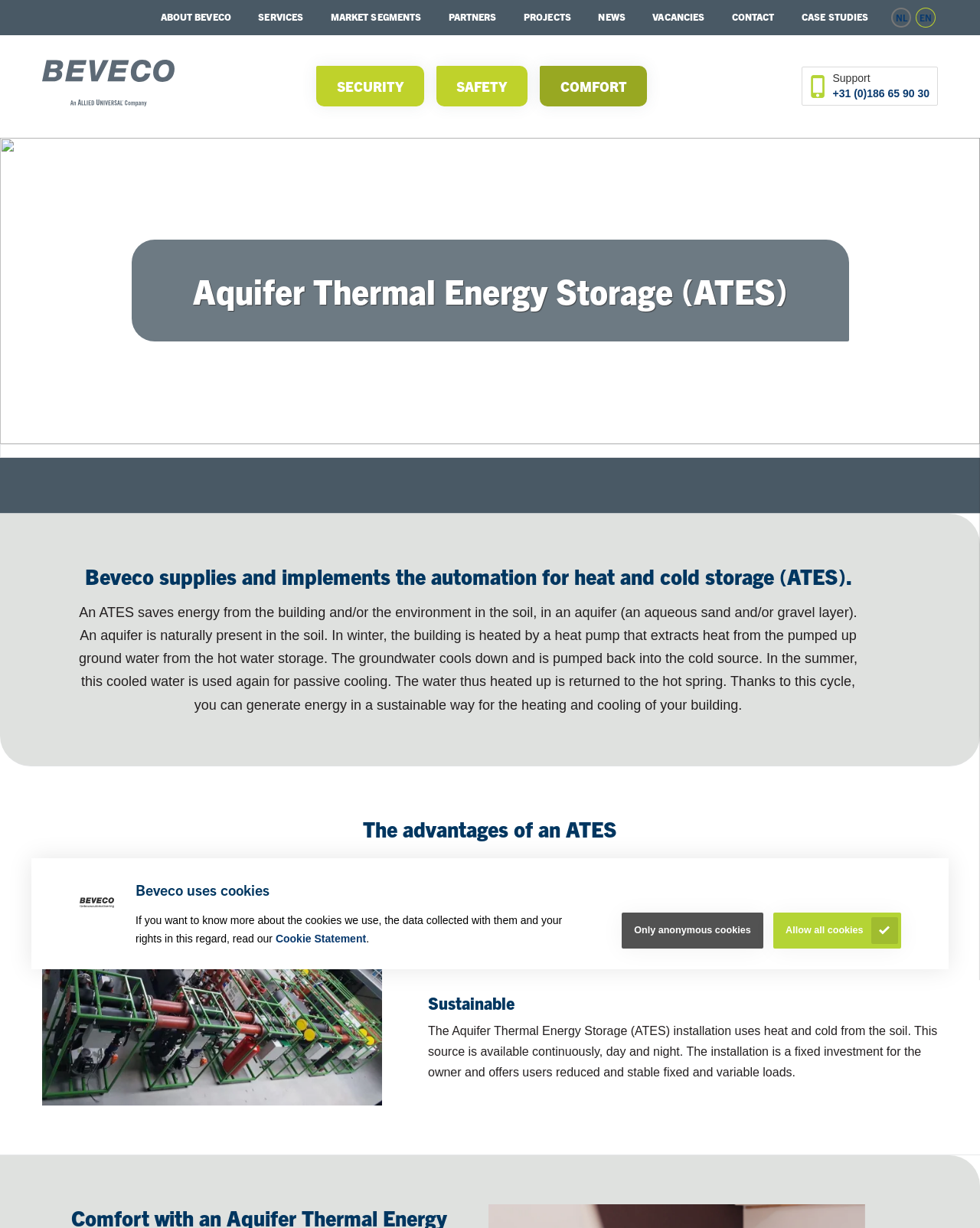What is the company name mentioned on the webpage?
Answer with a single word or phrase by referring to the visual content.

Beveco